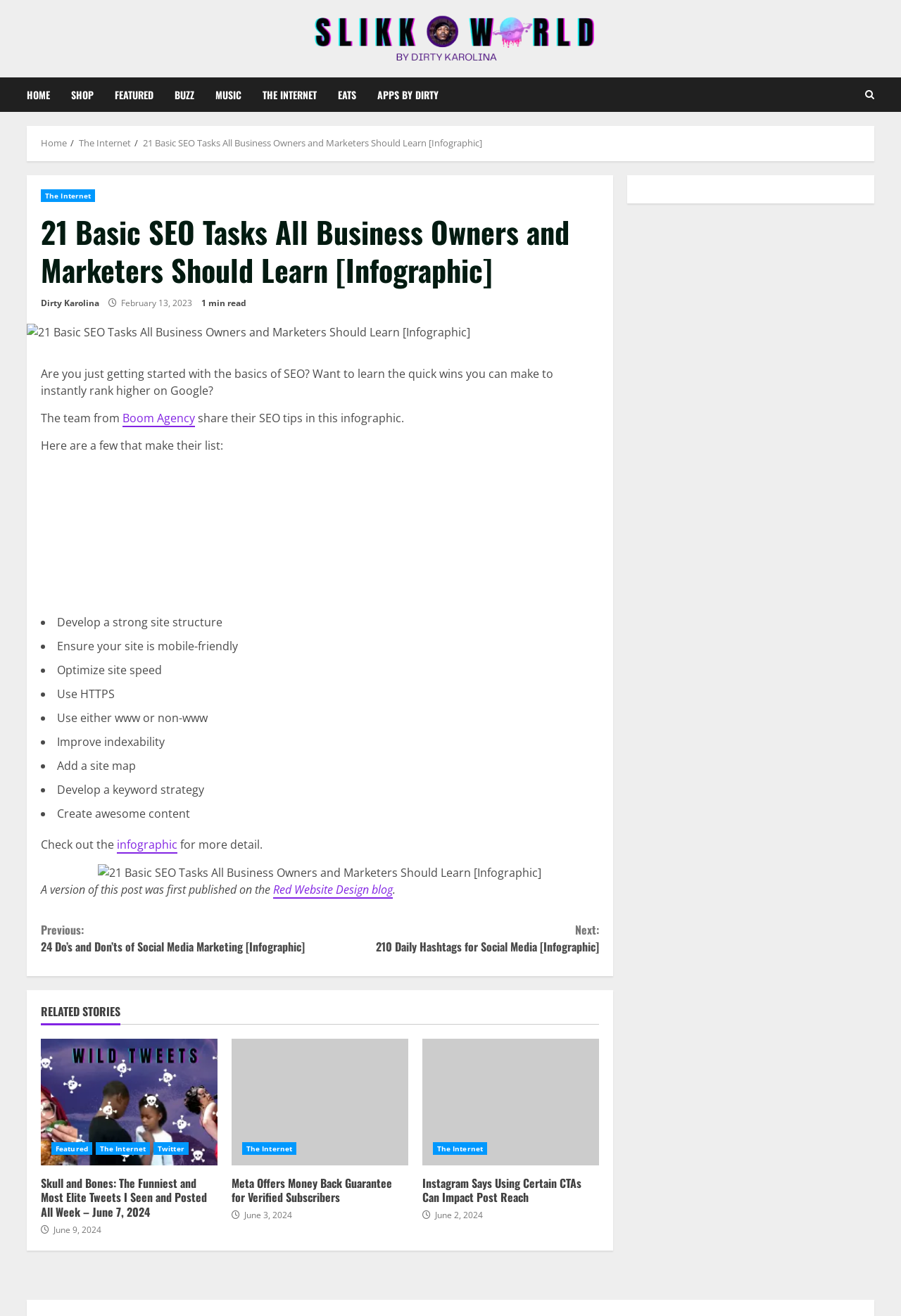Determine the bounding box coordinates of the clickable region to follow the instruction: "Check out the infographic".

[0.13, 0.636, 0.197, 0.648]